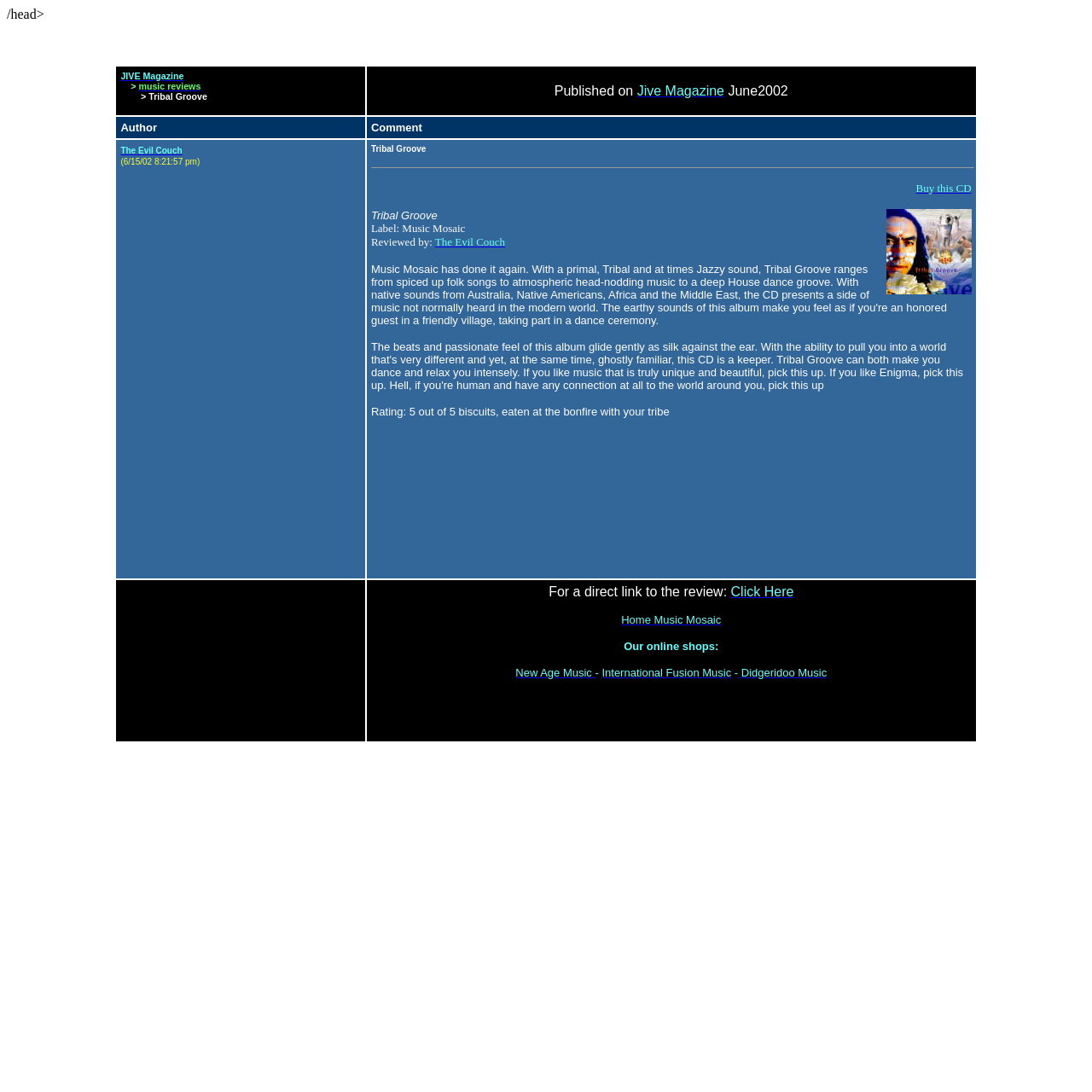Please find the bounding box coordinates for the clickable element needed to perform this instruction: "Click on Click Here for a direct link to the review".

[0.669, 0.535, 0.727, 0.548]